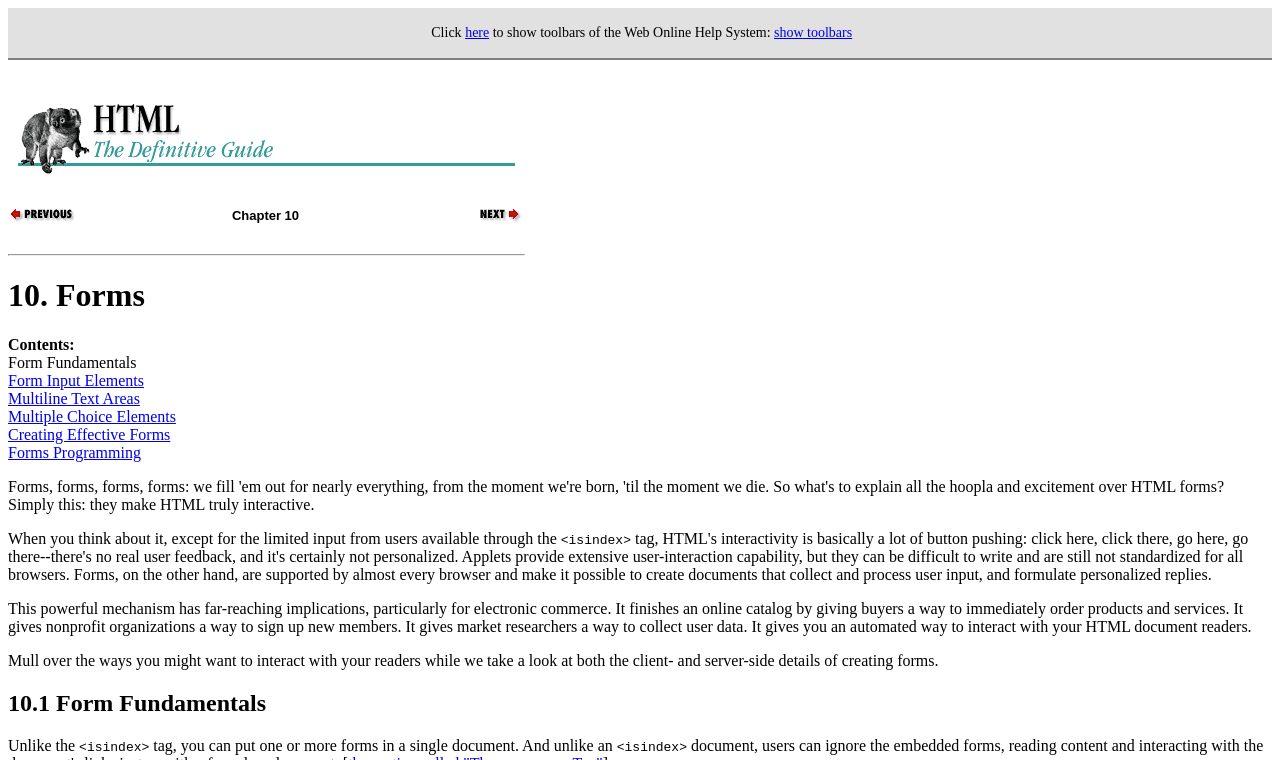Find the bounding box coordinates for the area that should be clicked to accomplish the instruction: "Click Previous".

[0.006, 0.276, 0.061, 0.299]